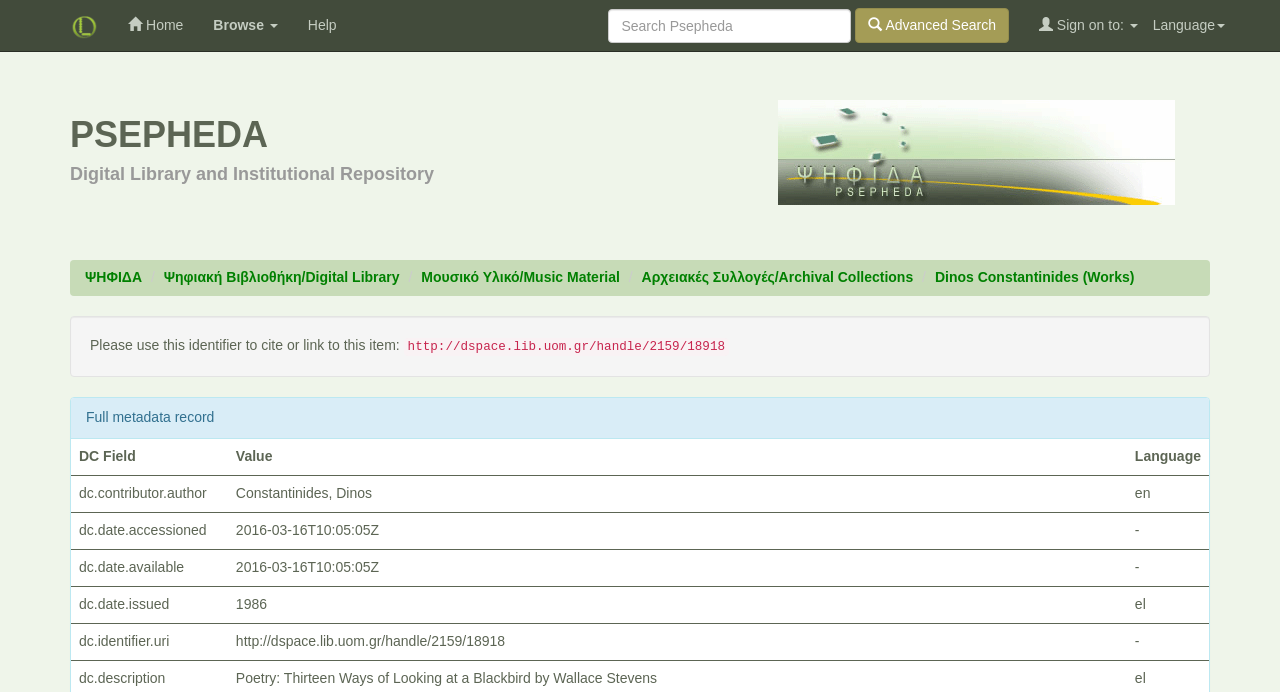Refer to the image and provide an in-depth answer to the question:
What is the language of the metadata record?

The language of the metadata record can be found in the gridcell 'Language' which is located in the table below the 'Full metadata record' text. The value in this cell is 'en', which represents English.